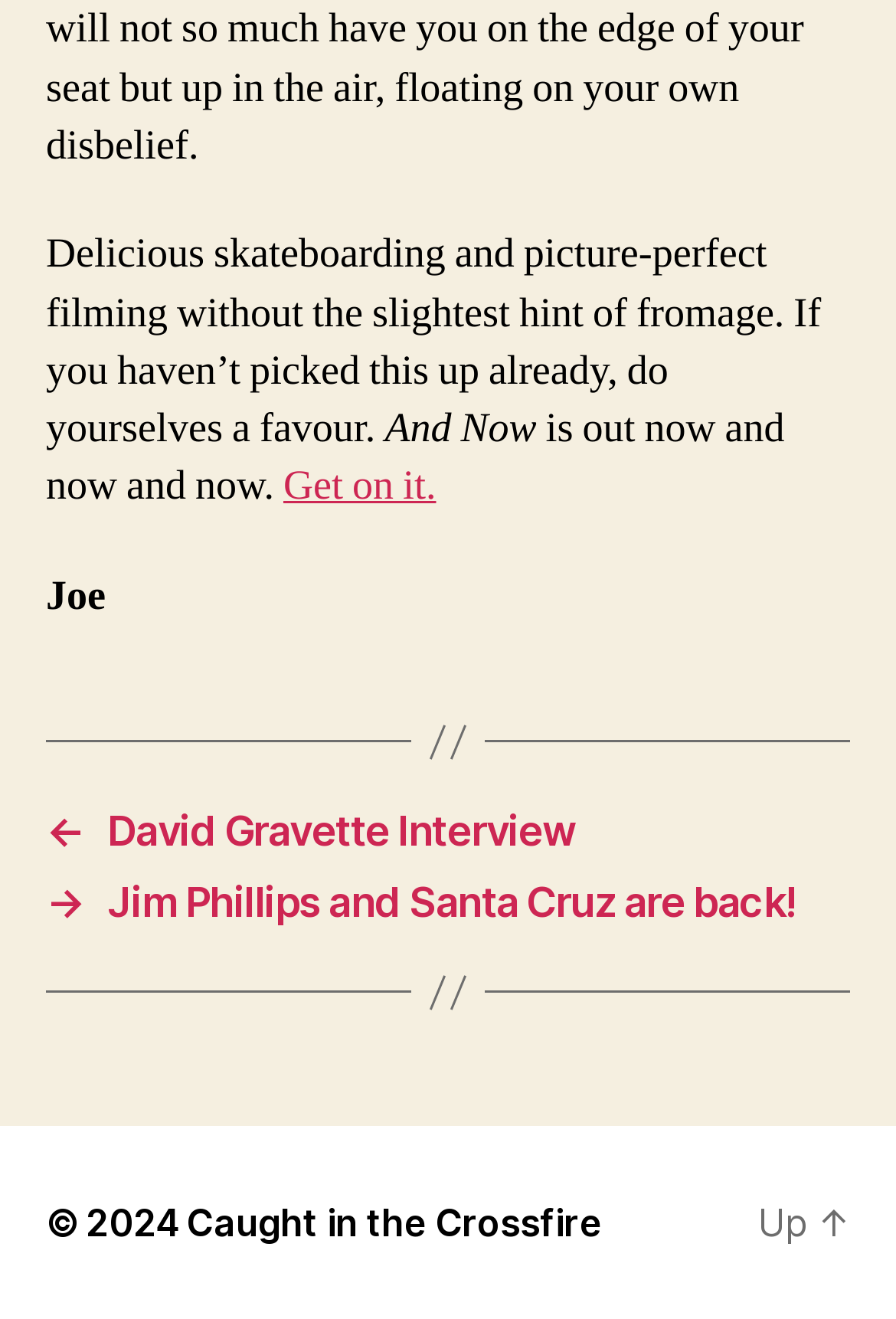How many static text elements are present on the webpage?
Based on the image, answer the question in a detailed manner.

There are four static text elements on the webpage: 'Delicious skateboarding and picture-perfect filming without the slightest hint of fromage. If you haven’t picked this up already, do yourselves a favour.', 'And Now', 'is out now and now and now.', and '© 2024'.